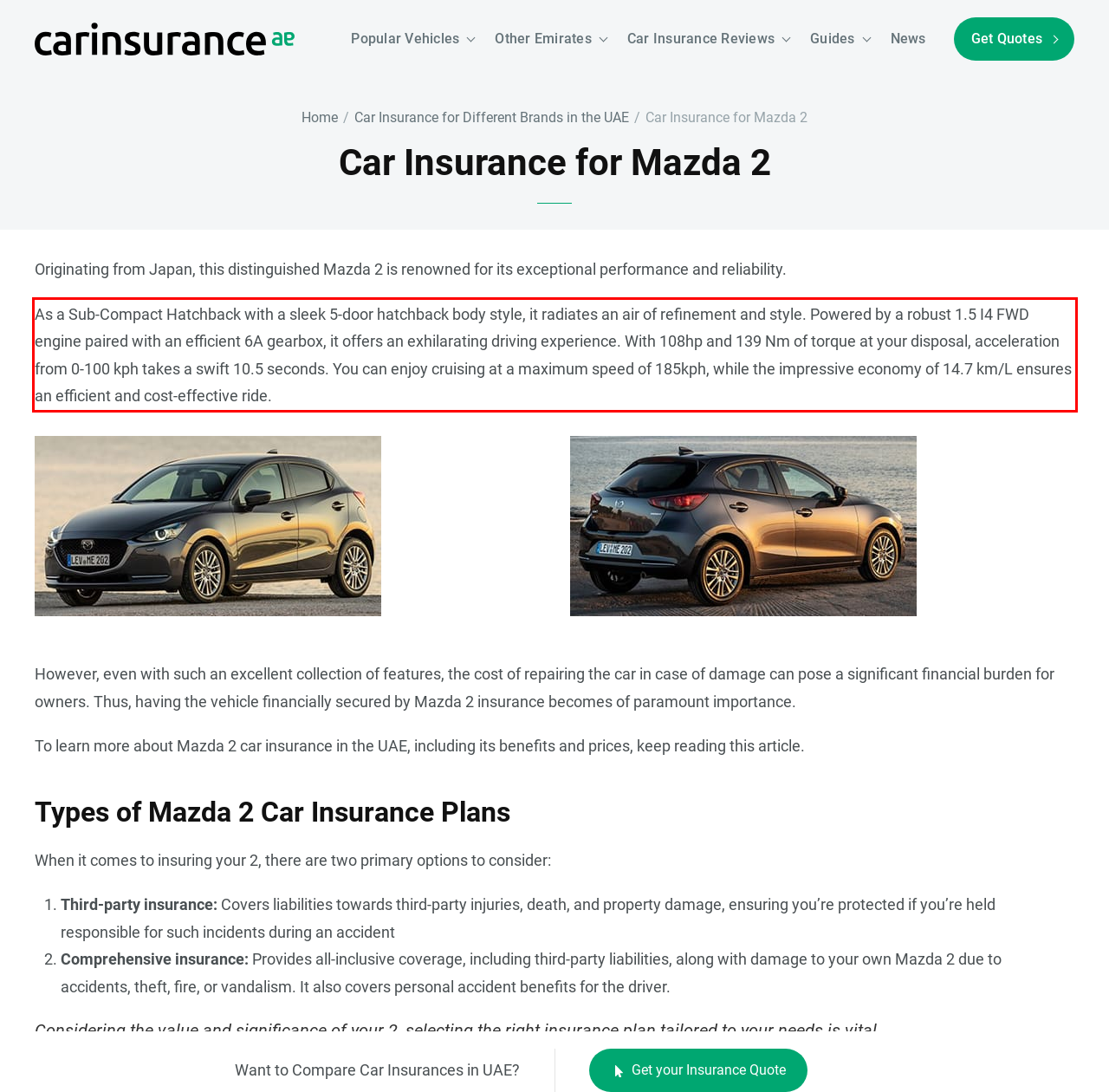Within the provided webpage screenshot, find the red rectangle bounding box and perform OCR to obtain the text content.

As a Sub-Compact Hatchback with a sleek 5-door hatchback body style, it radiates an air of refinement and style. Powered by a robust 1.5 I4 FWD engine paired with an efficient 6A gearbox, it offers an exhilarating driving experience. With 108hp and 139 Nm of torque at your disposal, acceleration from 0-100 kph takes a swift 10.5 seconds. You can enjoy cruising at a maximum speed of 185kph, while the impressive economy of 14.7 km/L ensures an efficient and cost-effective ride.